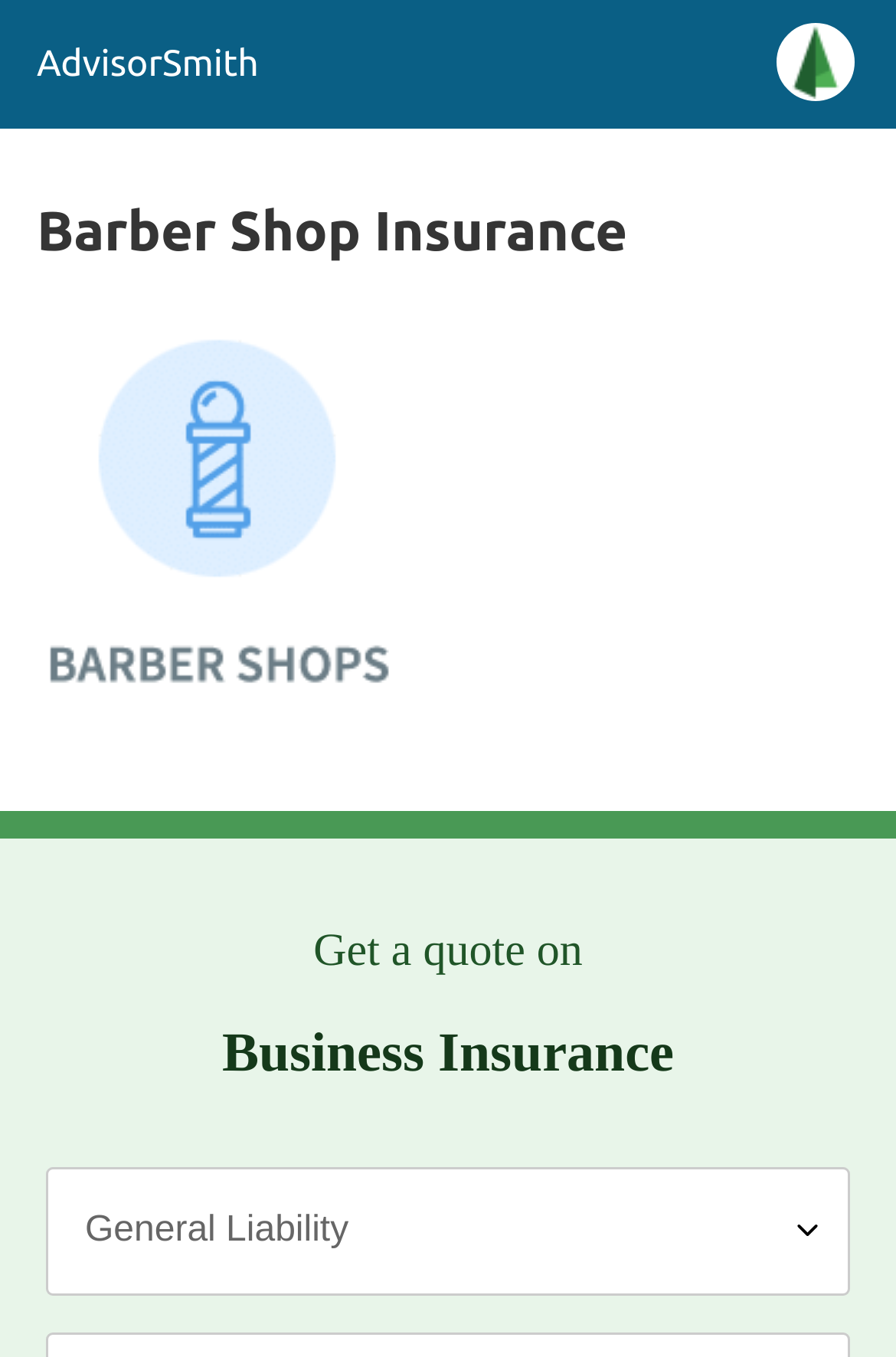What can be done on this webpage?
Could you answer the question with a detailed and thorough explanation?

The heading 'Get a quote on Business Insurance' and the combobox below it suggest that users can get a quote for business insurance on this webpage.